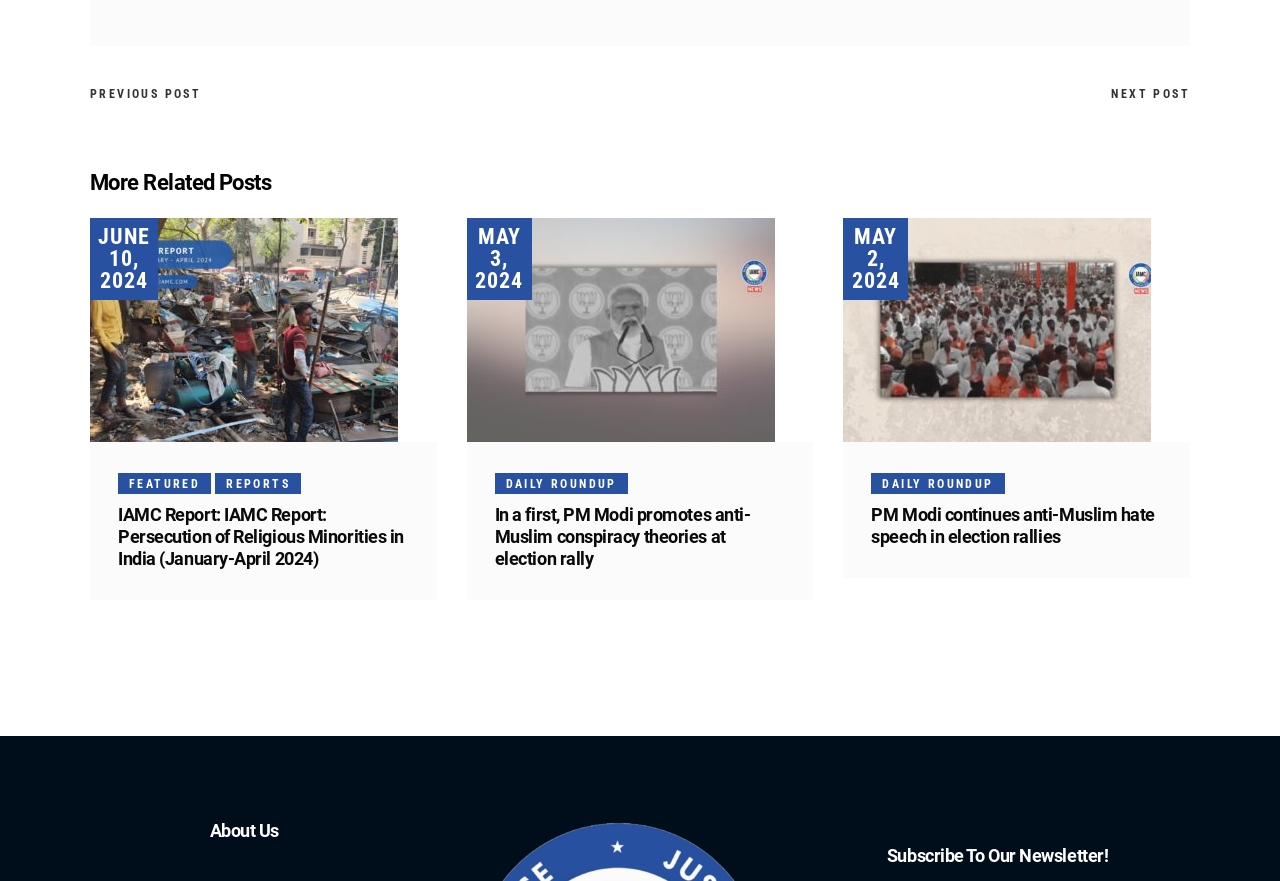Find the bounding box coordinates of the clickable element required to execute the following instruction: "Click on the 'PREVIOUS POST' link". Provide the coordinates as four float numbers between 0 and 1, i.e., [left, top, right, bottom].

[0.07, 0.095, 0.157, 0.12]